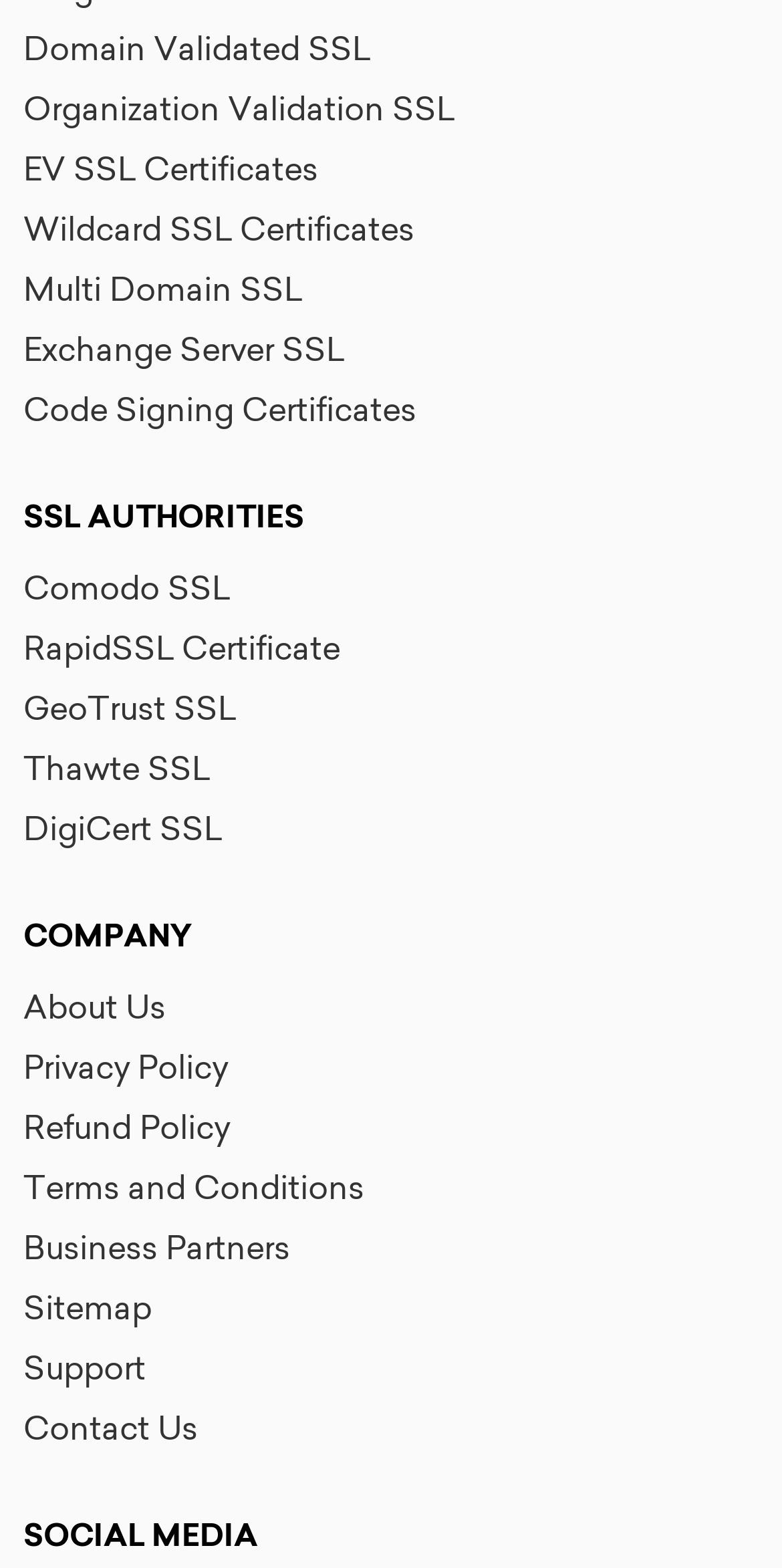Given the element description, predict the bounding box coordinates in the format (top-left x, top-left y, bottom-right x, bottom-right y). Make sure all values are between 0 and 1. Here is the element description: GeoTrust SSL

[0.03, 0.439, 0.302, 0.464]